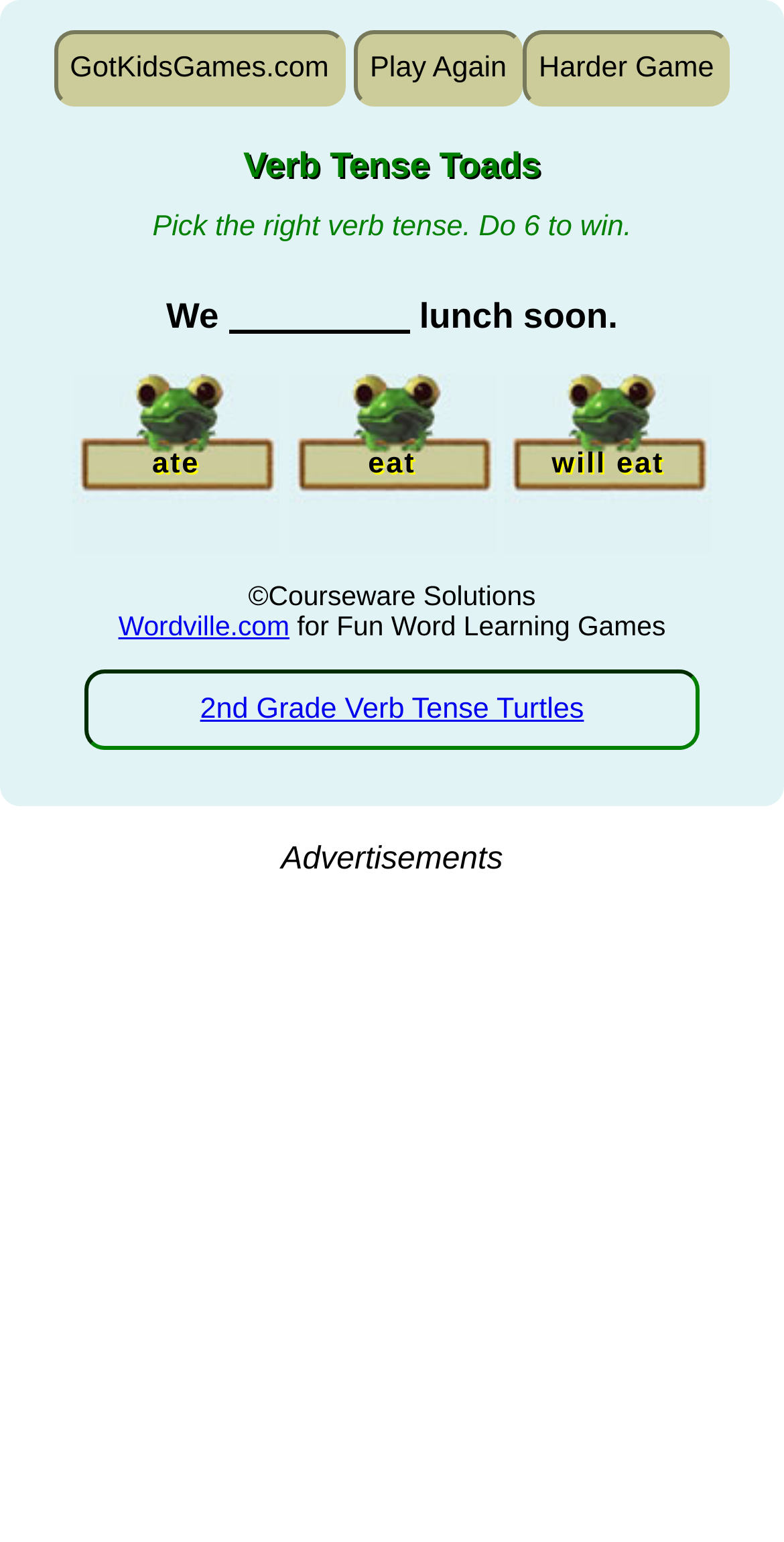Can you provide the bounding box coordinates for the element that should be clicked to implement the instruction: "Play the game again"?

[0.451, 0.02, 0.667, 0.069]